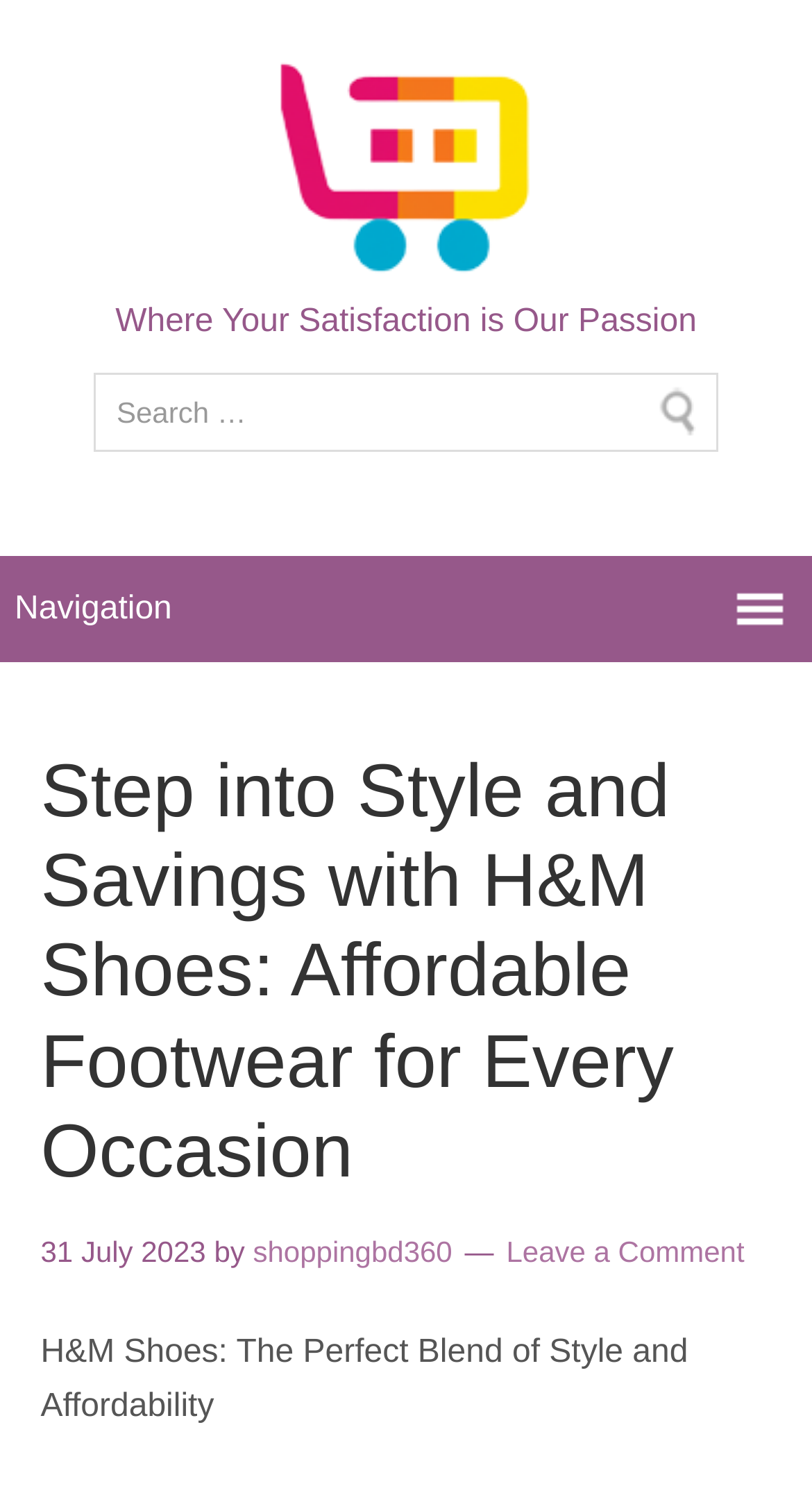Respond with a single word or phrase to the following question: What is the name of the author or publisher of this website?

shoppingbd360